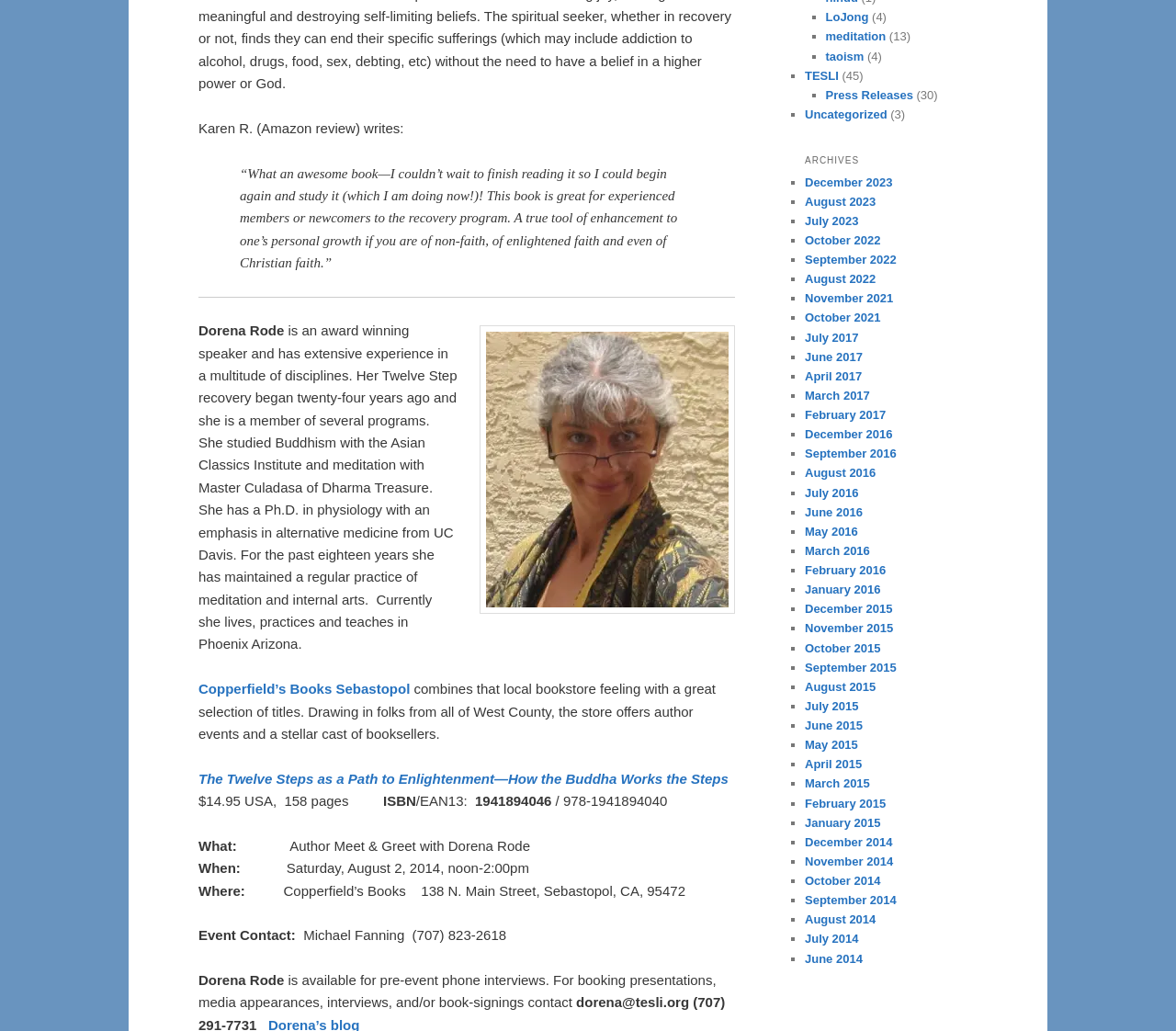What is the title of the book?
Please give a detailed answer to the question using the information shown in the image.

The title of the book is mentioned in the section that describes the book details, which is 'The Twelve Steps as a Path to Enlightenment—How the Buddha Works the Steps'.